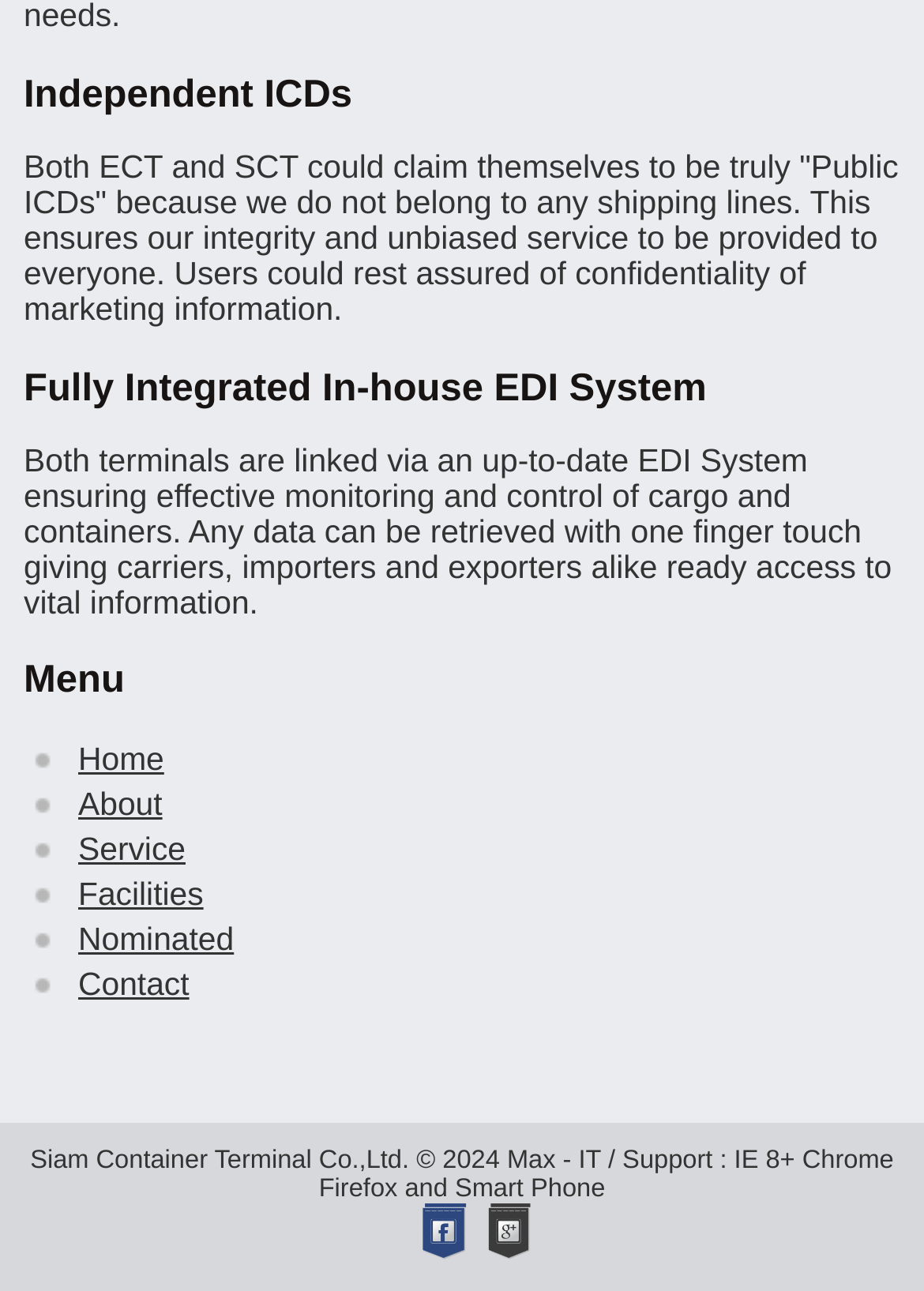What is the purpose of the EDI System?
Refer to the image and respond with a one-word or short-phrase answer.

effective monitoring and control of cargo and containers